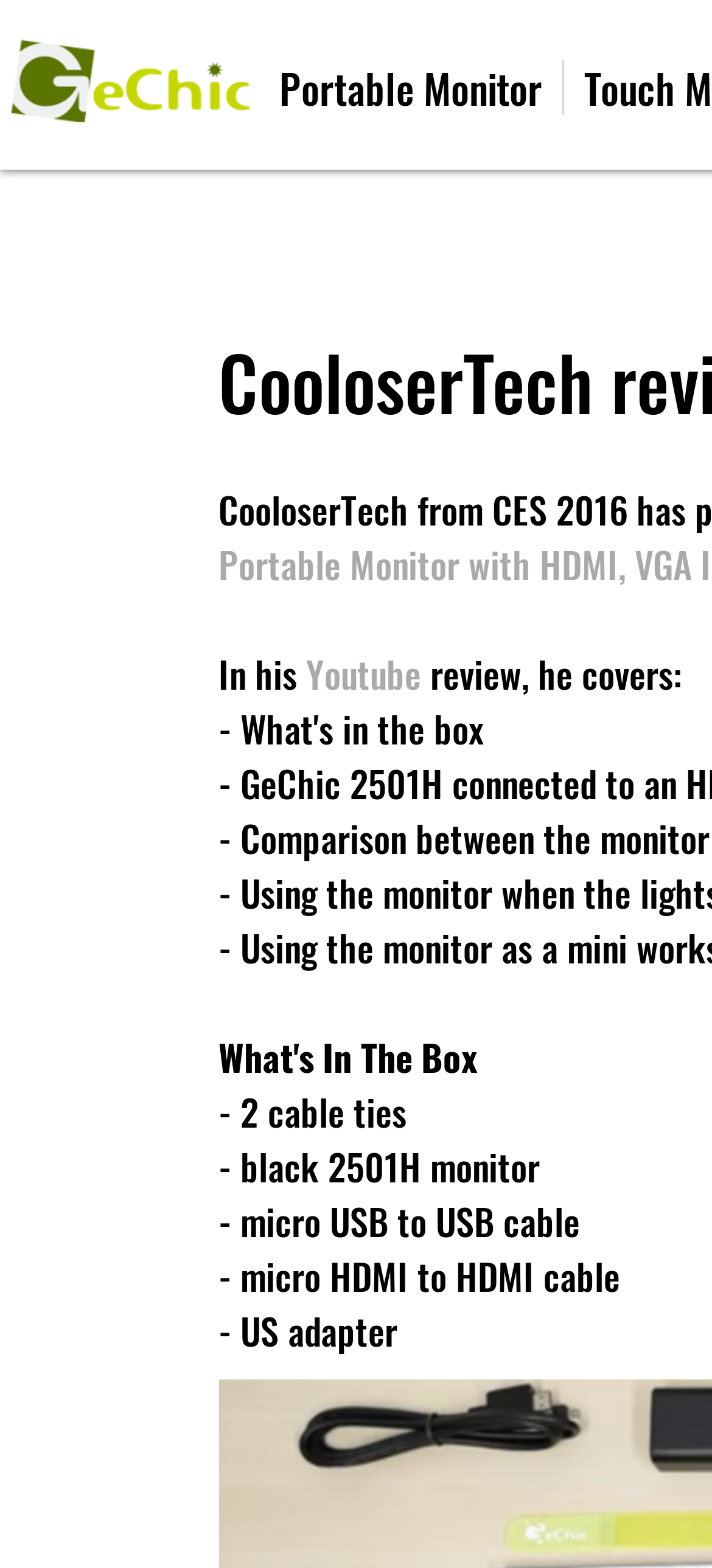From the webpage screenshot, predict the bounding box coordinates (top-left x, top-left y, bottom-right x, bottom-right y) for the UI element described here: Portable Monitor

[0.364, 0.038, 0.79, 0.073]